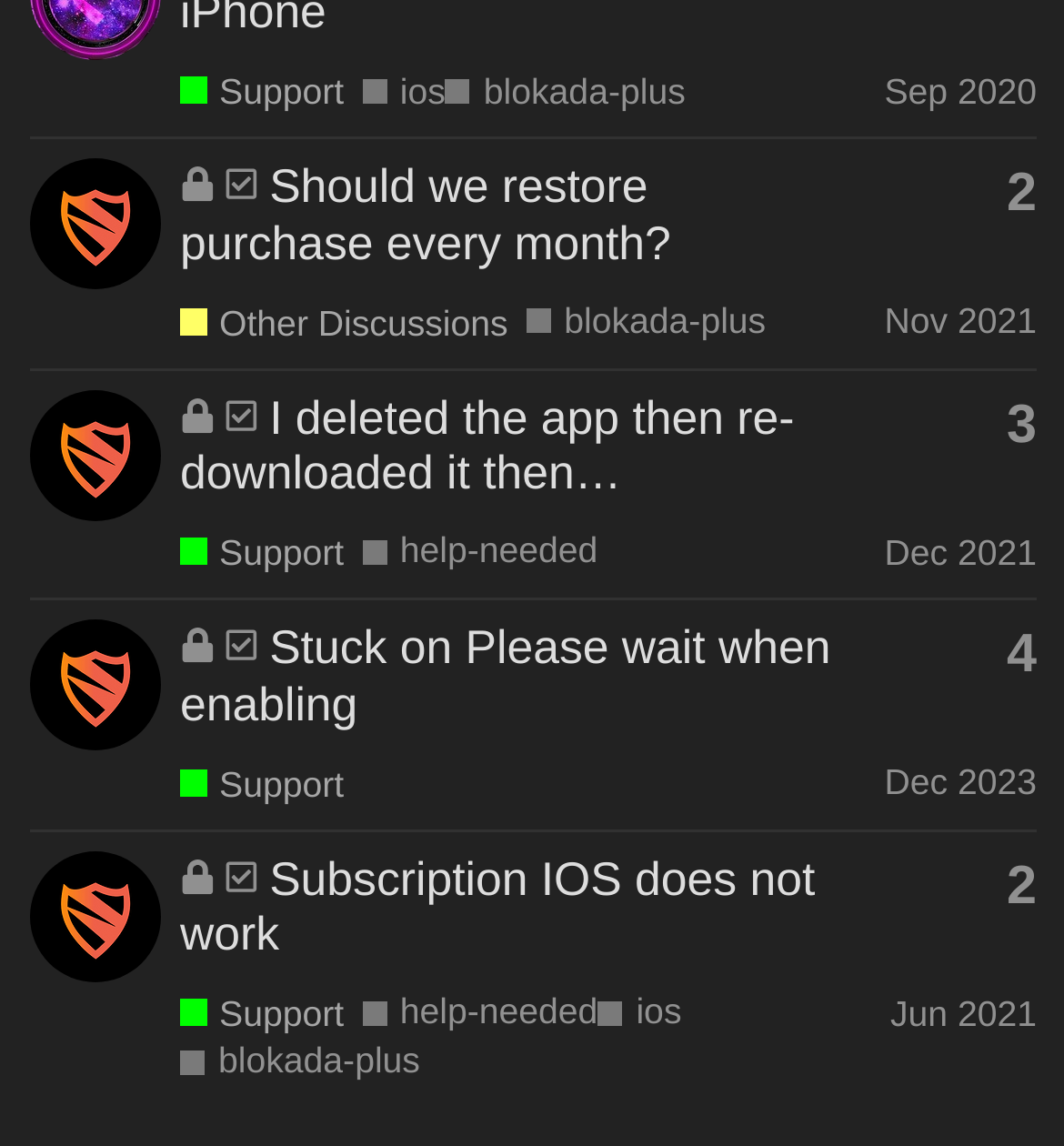When was the last topic created?
Please give a detailed answer to the question using the information shown in the image.

I looked at the last gridcell element and found a generic element with the text 'Created: Dec 7, 2023 6:57 pm', which indicates the creation date of the topic.